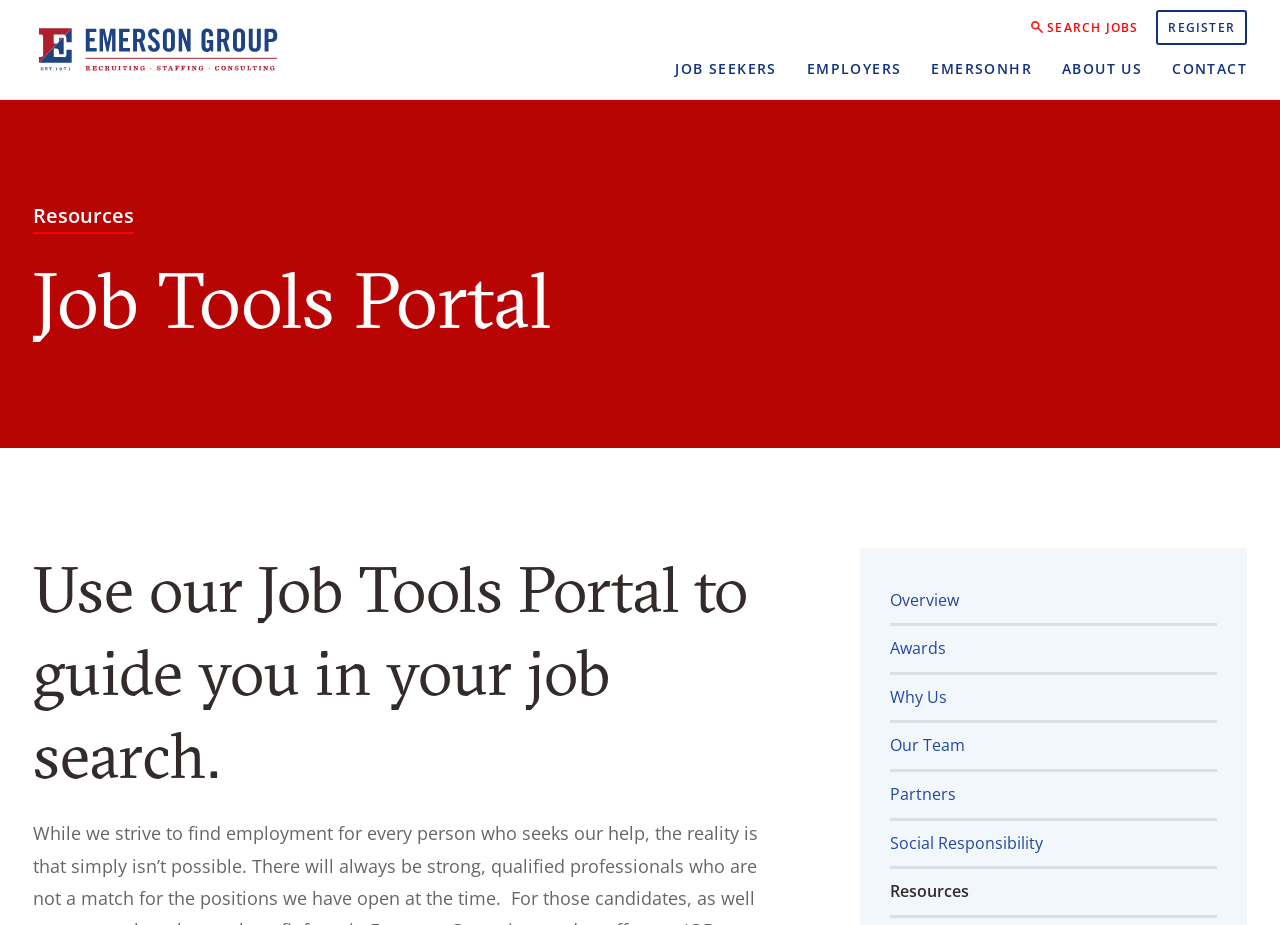Please locate the bounding box coordinates of the element that should be clicked to achieve the given instruction: "learn about the company".

[0.822, 0.052, 0.9, 0.098]